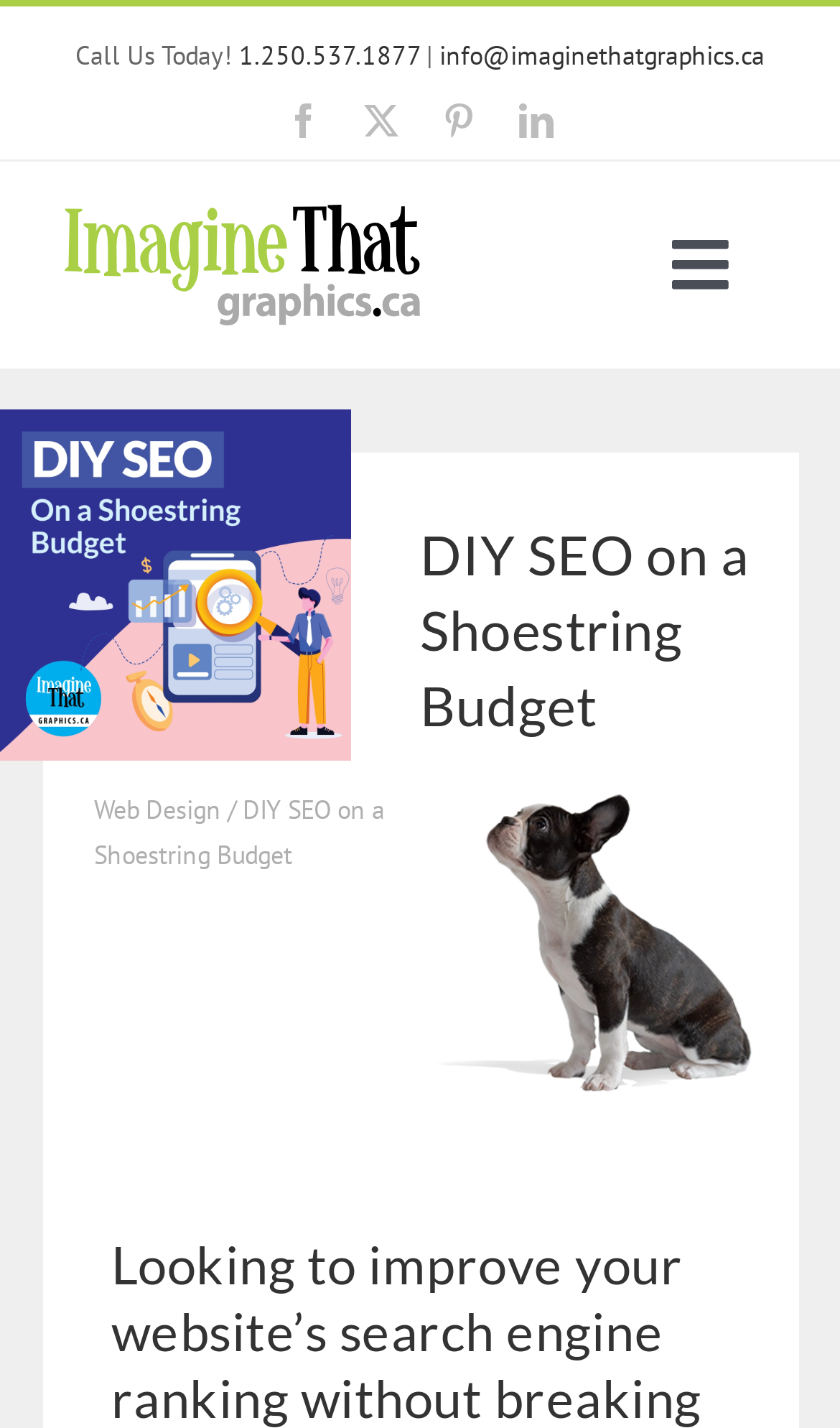Using the provided description alt="Imagine That Graphics Logo", find the bounding box coordinates for the UI element. Provide the coordinates in (top-left x, top-left y, bottom-right x, bottom-right y) format, ensuring all values are between 0 and 1.

[0.077, 0.14, 0.5, 0.171]